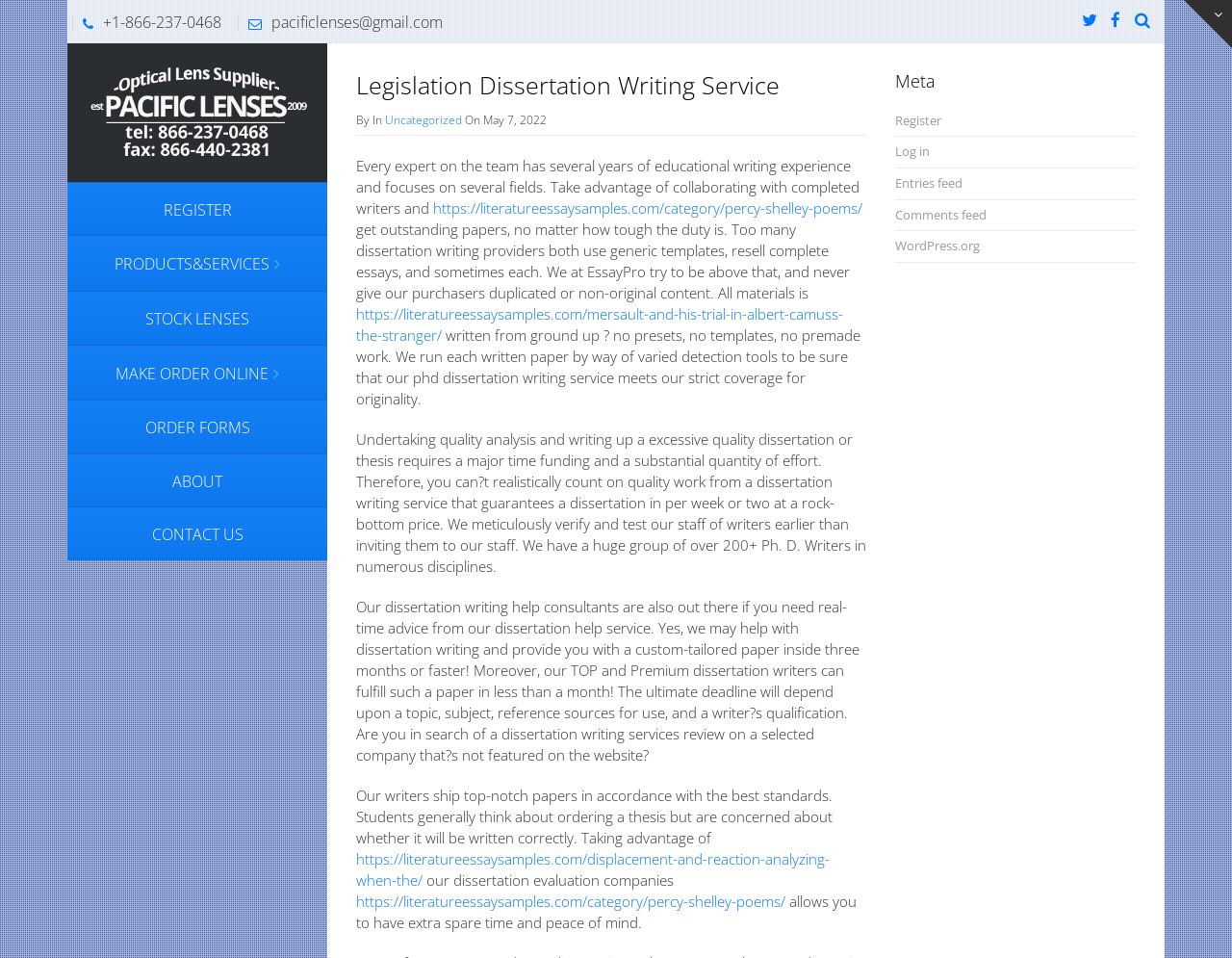Highlight the bounding box coordinates of the region I should click on to meet the following instruction: "Search and hit Enter!".

[0.921, 0.007, 0.929, 0.037]